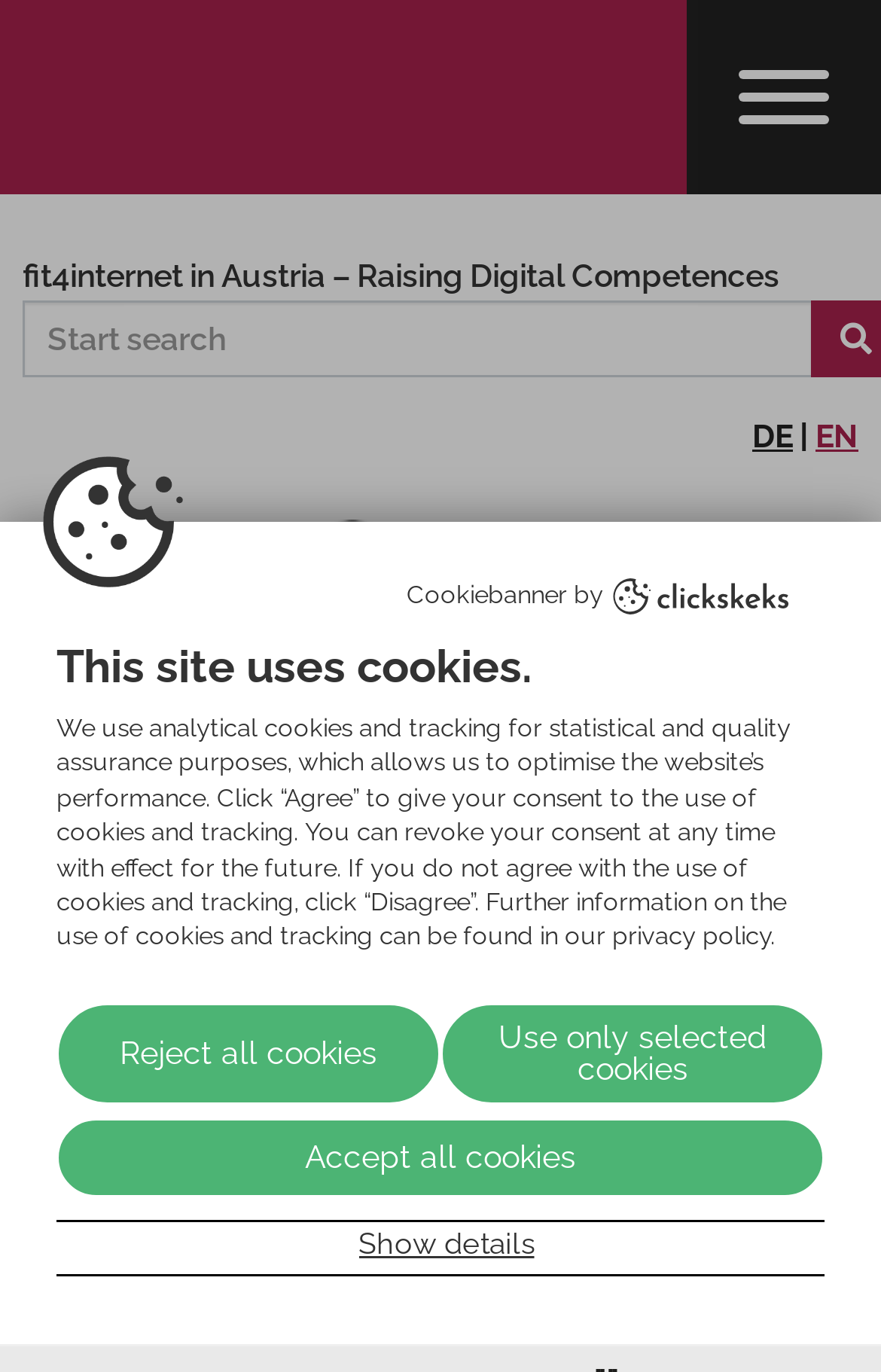How many languages can the webpage be displayed in?
Using the image, give a concise answer in the form of a single word or short phrase.

2